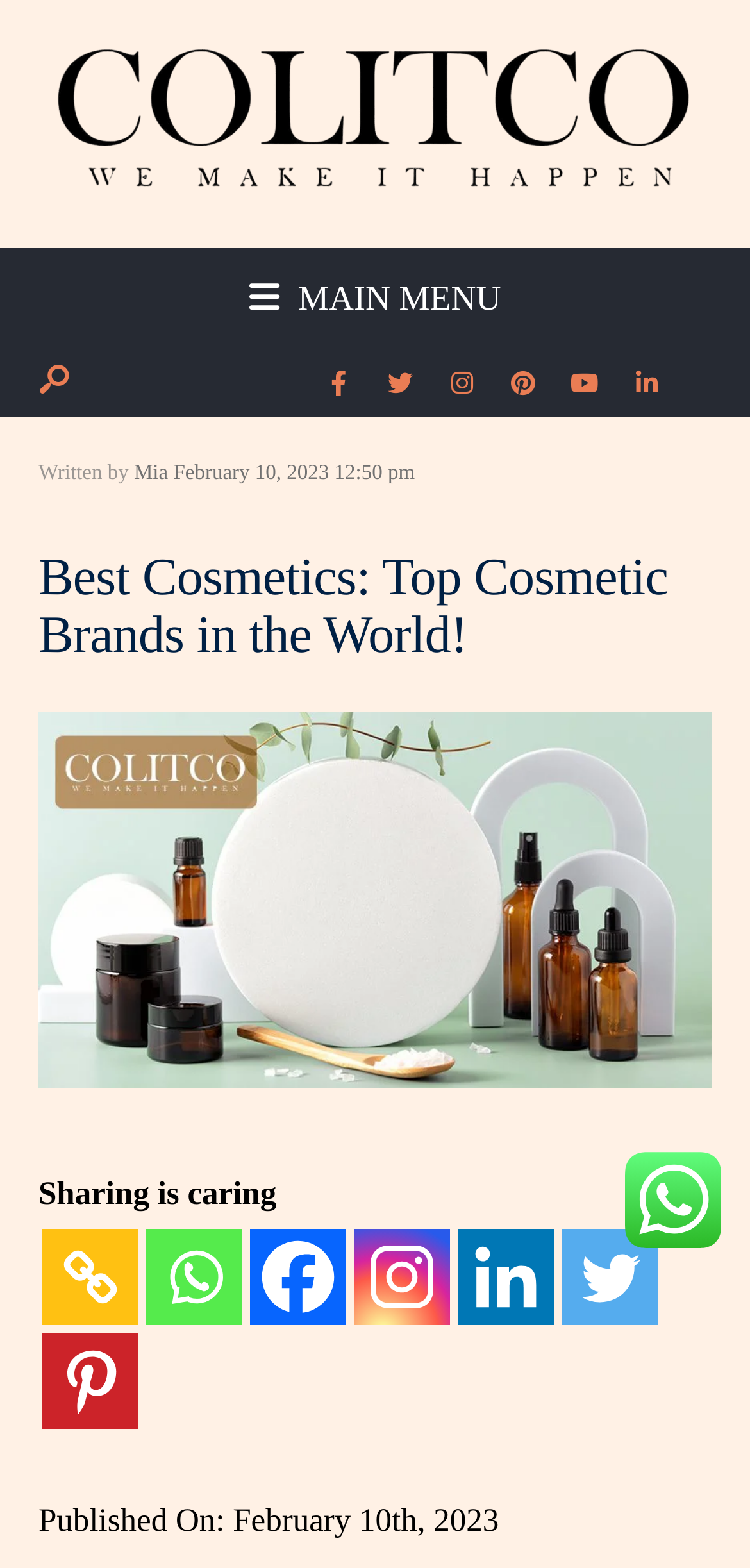Determine the bounding box coordinates of the region I should click to achieve the following instruction: "Copy the link". Ensure the bounding box coordinates are four float numbers between 0 and 1, i.e., [left, top, right, bottom].

[0.056, 0.784, 0.185, 0.845]